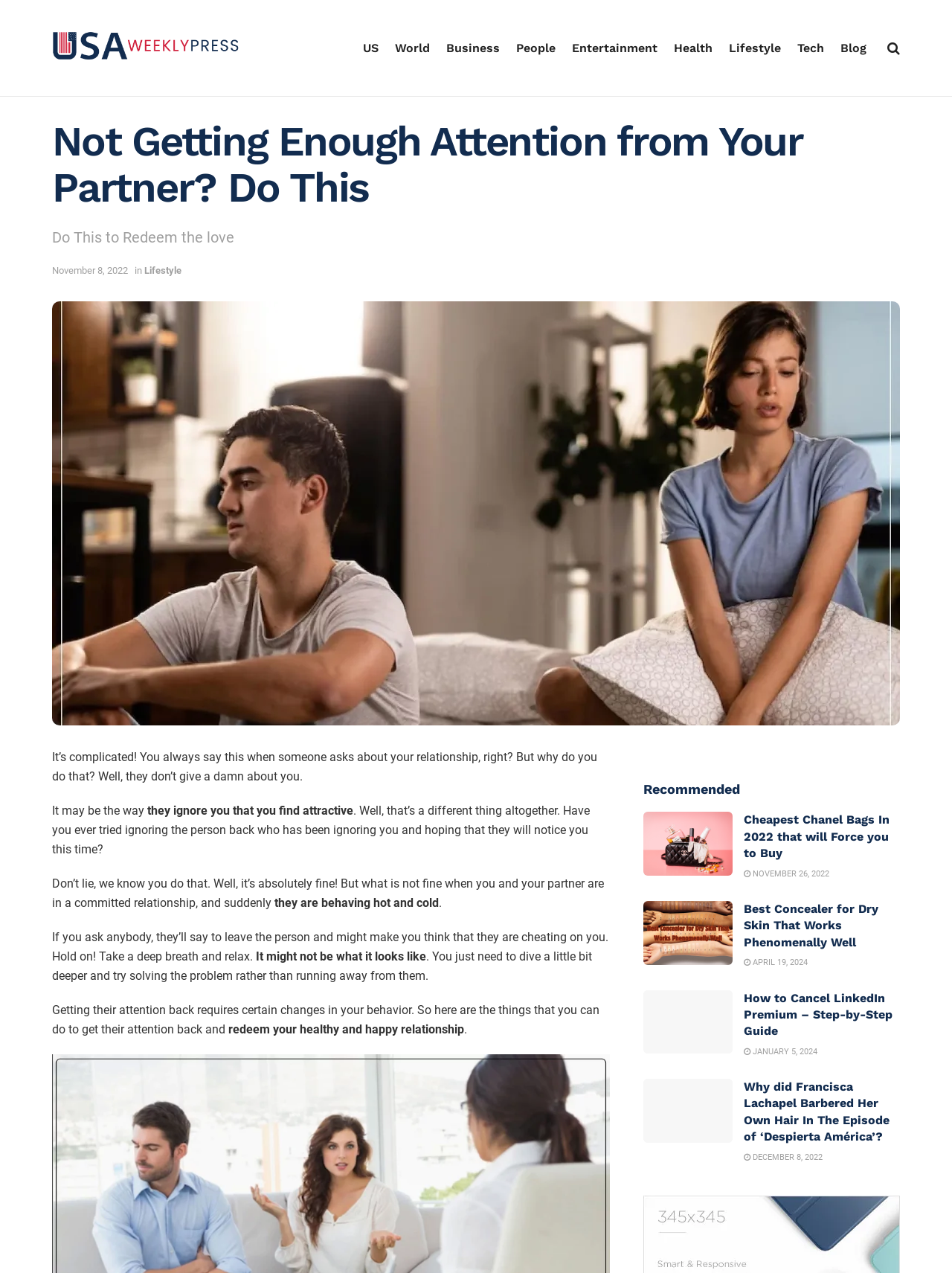Given the description Business, predict the bounding box coordinates of the UI element. Ensure the coordinates are in the format (top-left x, top-left y, bottom-right x, bottom-right y) and all values are between 0 and 1.

[0.469, 0.023, 0.525, 0.052]